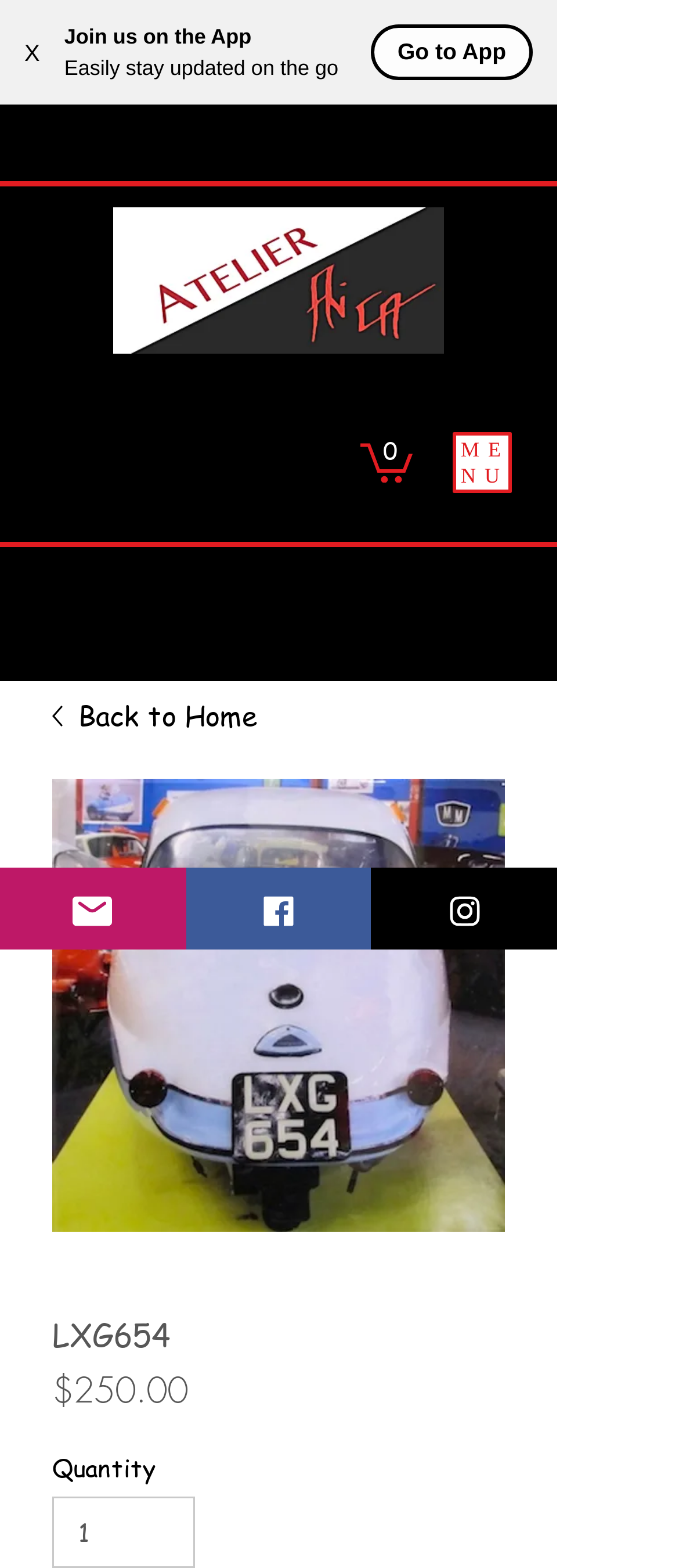What is the price of the product?
By examining the image, provide a one-word or phrase answer.

$250.00